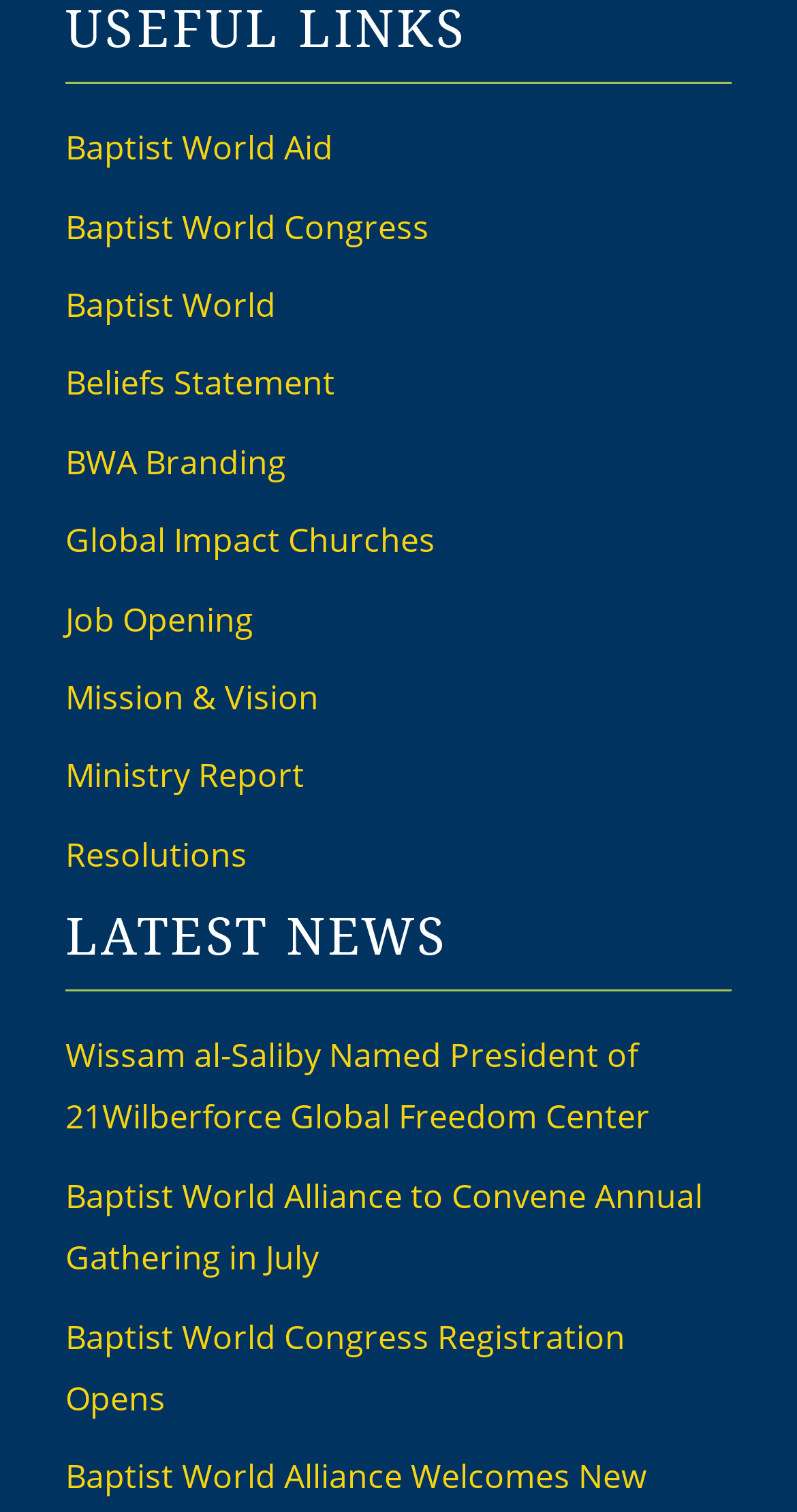What is the topic of the first news article?
Based on the screenshot, respond with a single word or phrase.

President of 21Wilberforce Global Freedom Center